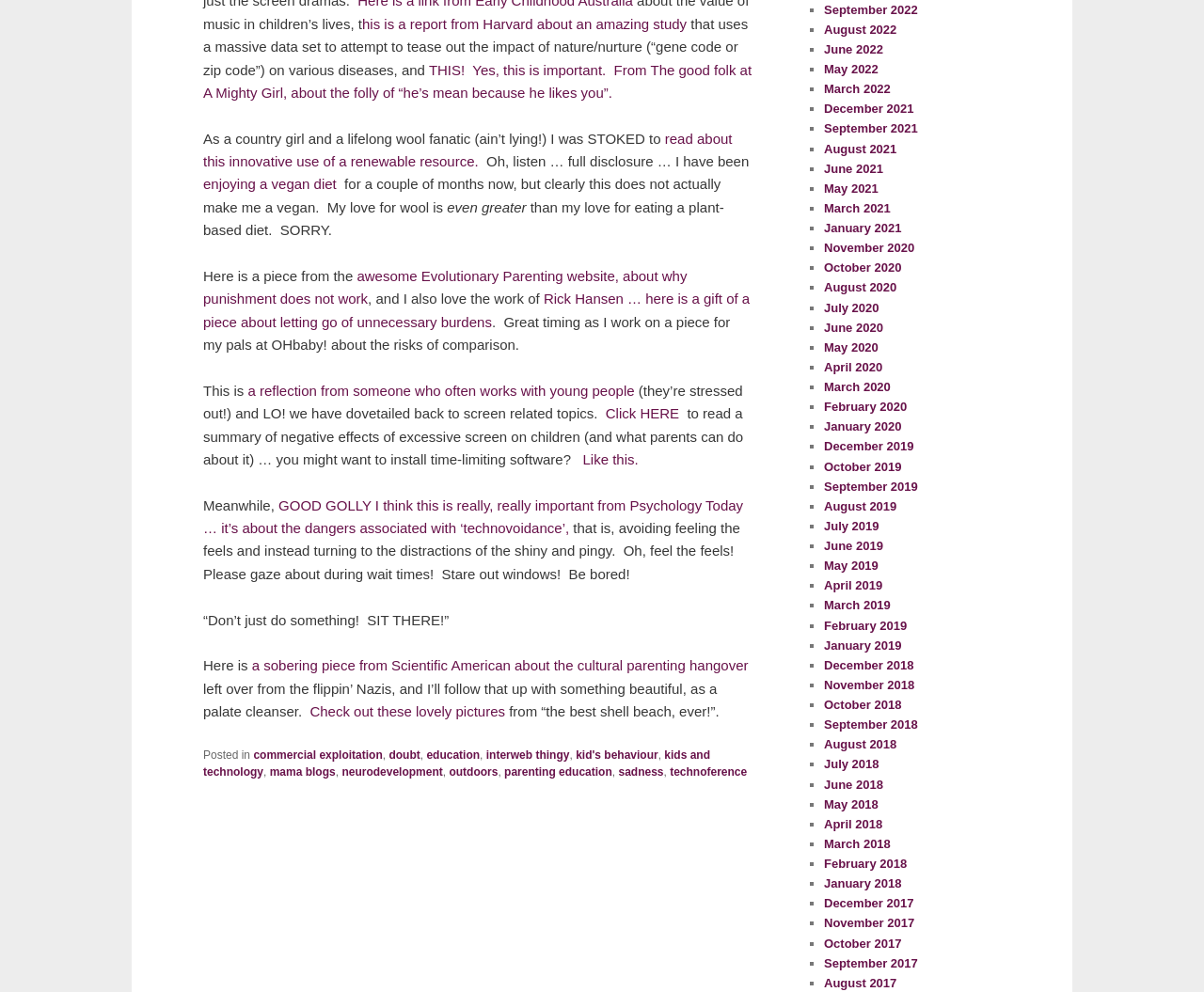How many links are there in the footer?
Refer to the image and provide a concise answer in one word or phrase.

13